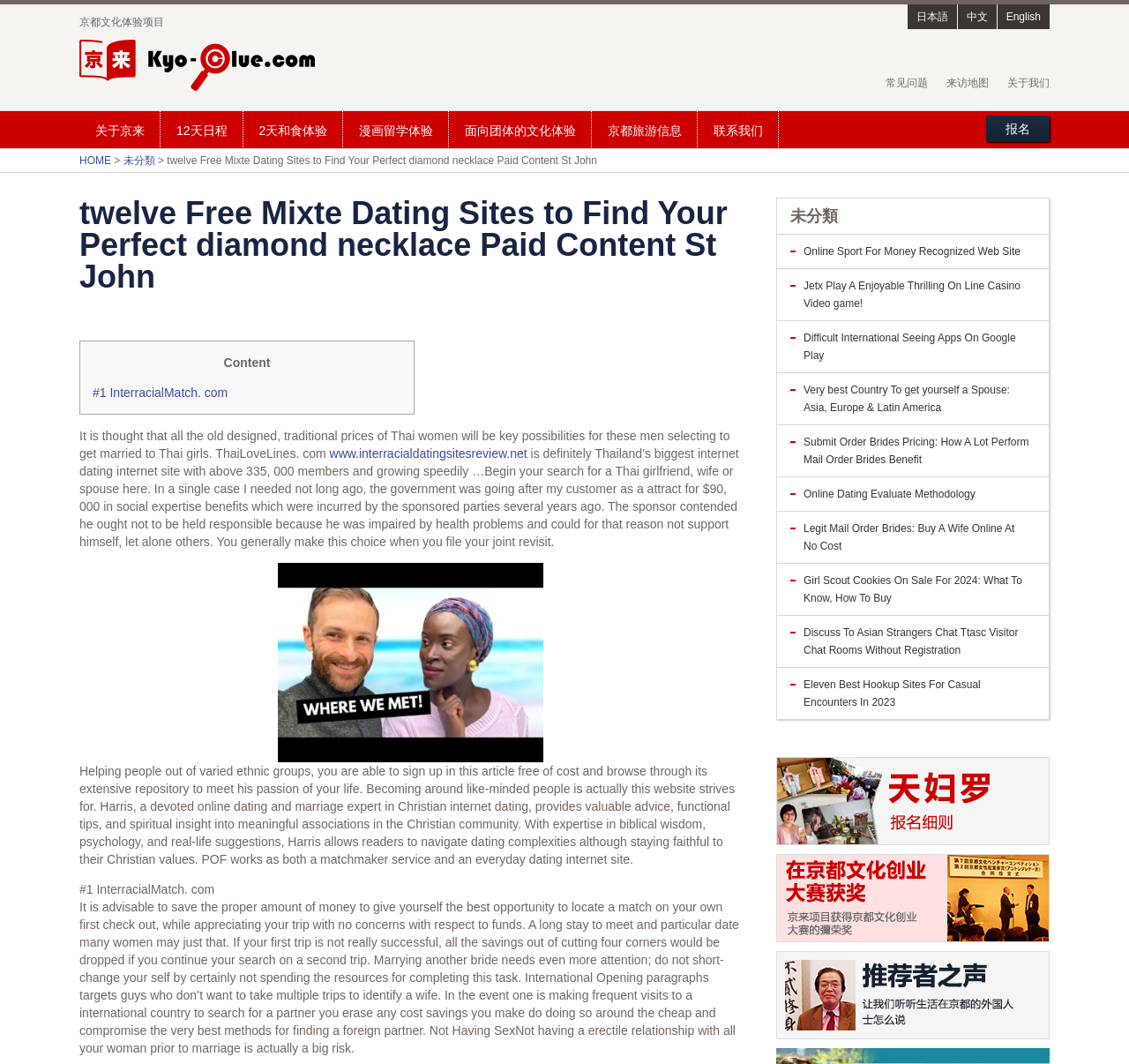Extract the bounding box coordinates of the UI element described: "京都旅游信息". Provide the coordinates in the format [left, top, right, bottom] with values ranging from 0 to 1.

[0.525, 0.104, 0.618, 0.139]